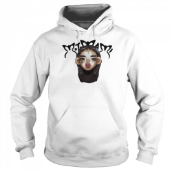Offer a thorough description of the image.

The image showcases a stylish white hoodie featuring an eye-catching design on the front. The design includes a bold graphic of a face with a striking expression and artistic flair. Above the face, the word "MODERAS" is prominently displayed in an engaging font, adding to the overall aesthetic appeal of the hoodie. This piece exemplifies a blend of contemporary fashion and expressive art, making it a standout choice for those who appreciate unique clothing that conveys personality and style. Ideal for casual wear, this hoodie can easily be paired with jeans or leggings for a trendy look, making it a versatile addition to any wardrobe.